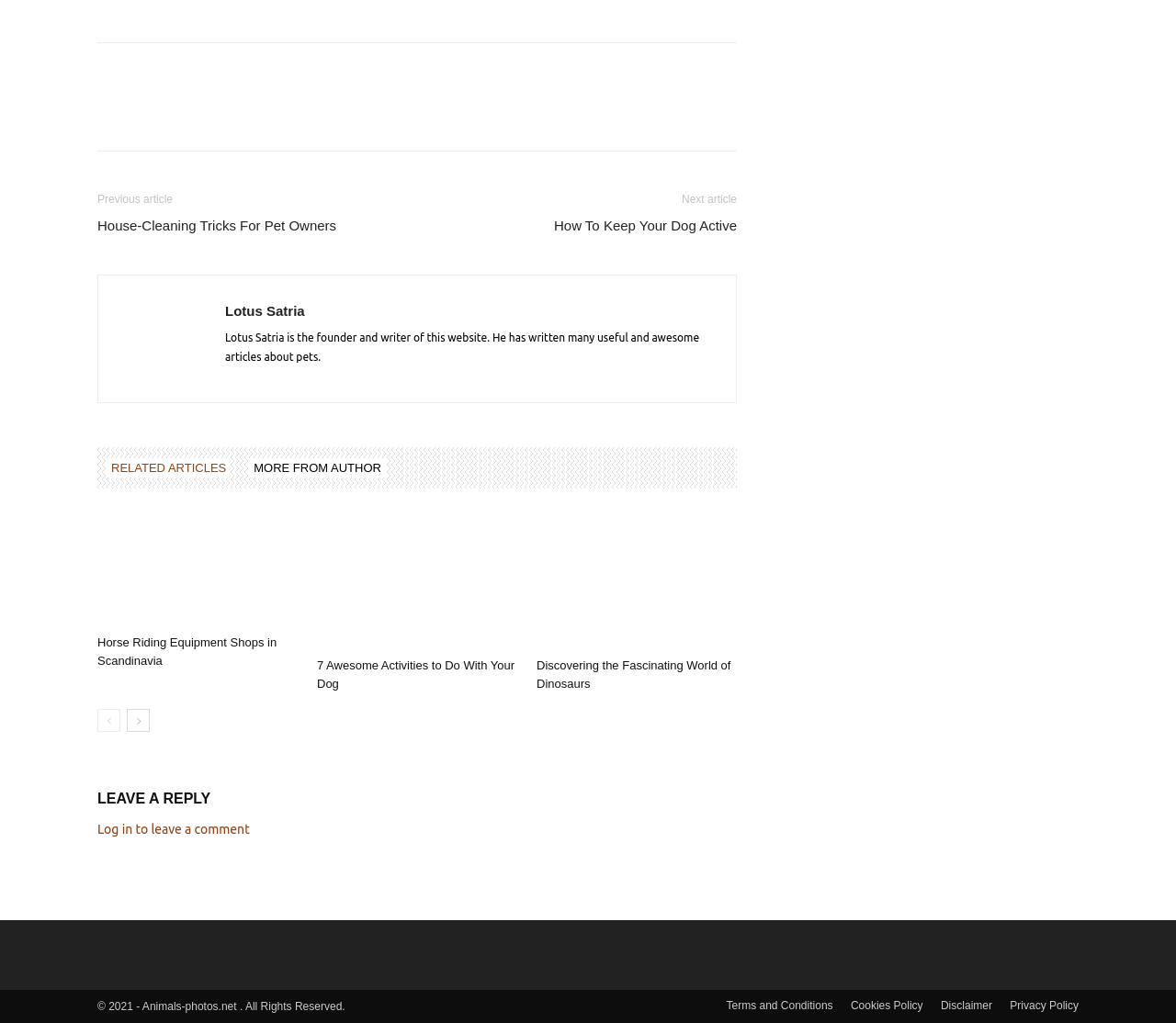Using the provided element description: "Terms and Conditions", determine the bounding box coordinates of the corresponding UI element in the screenshot.

[0.618, 0.975, 0.708, 0.991]